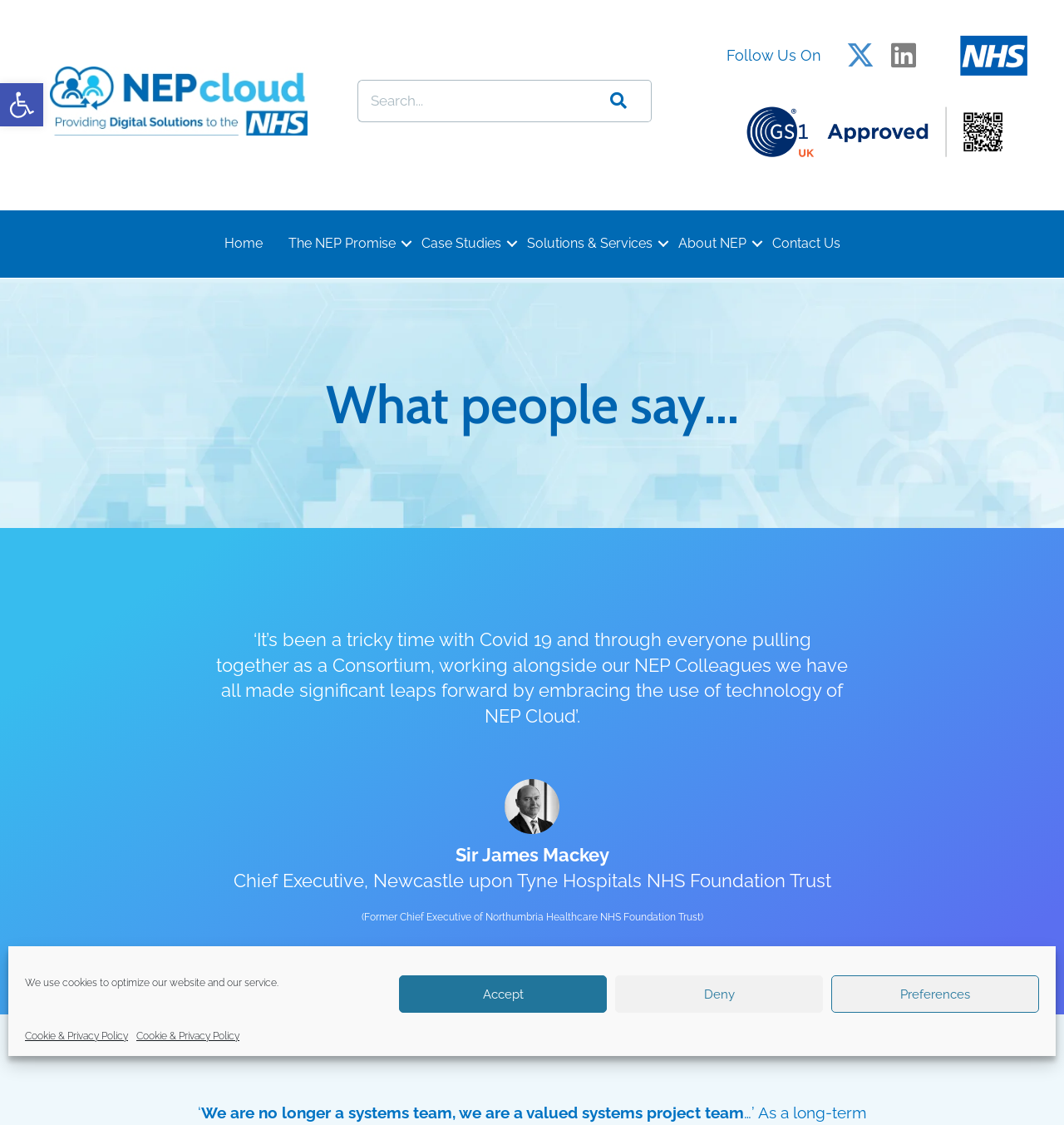What is the name of the NHS Foundation Trust mentioned?
Offer a detailed and full explanation in response to the question.

I found this answer by looking at the text 'Chief Executive, Newcastle upon Tyne Hospitals NHS Foundation Trust' which is associated with the person Sir James Mackey.